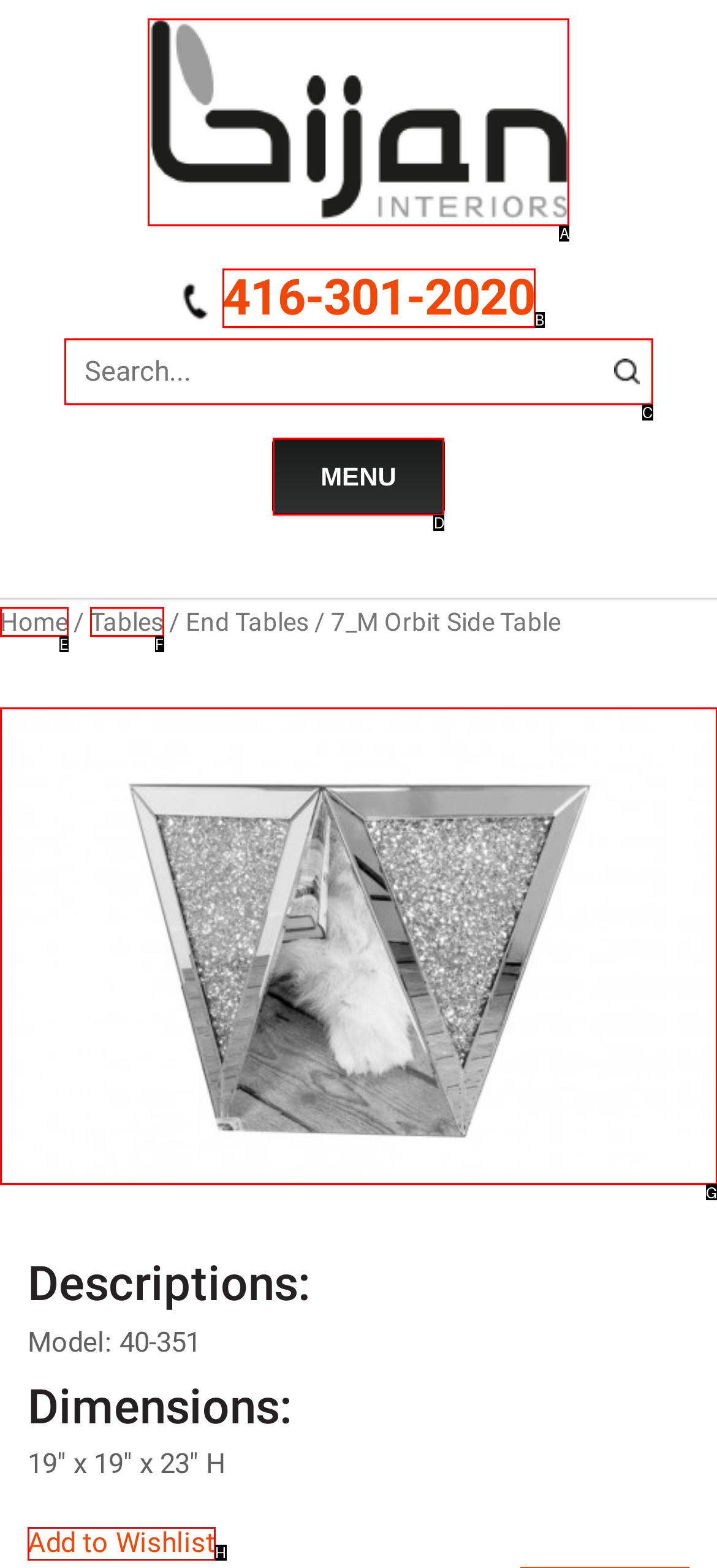Find the correct option to complete this instruction: Click the Bijan Interiors logo. Reply with the corresponding letter.

A